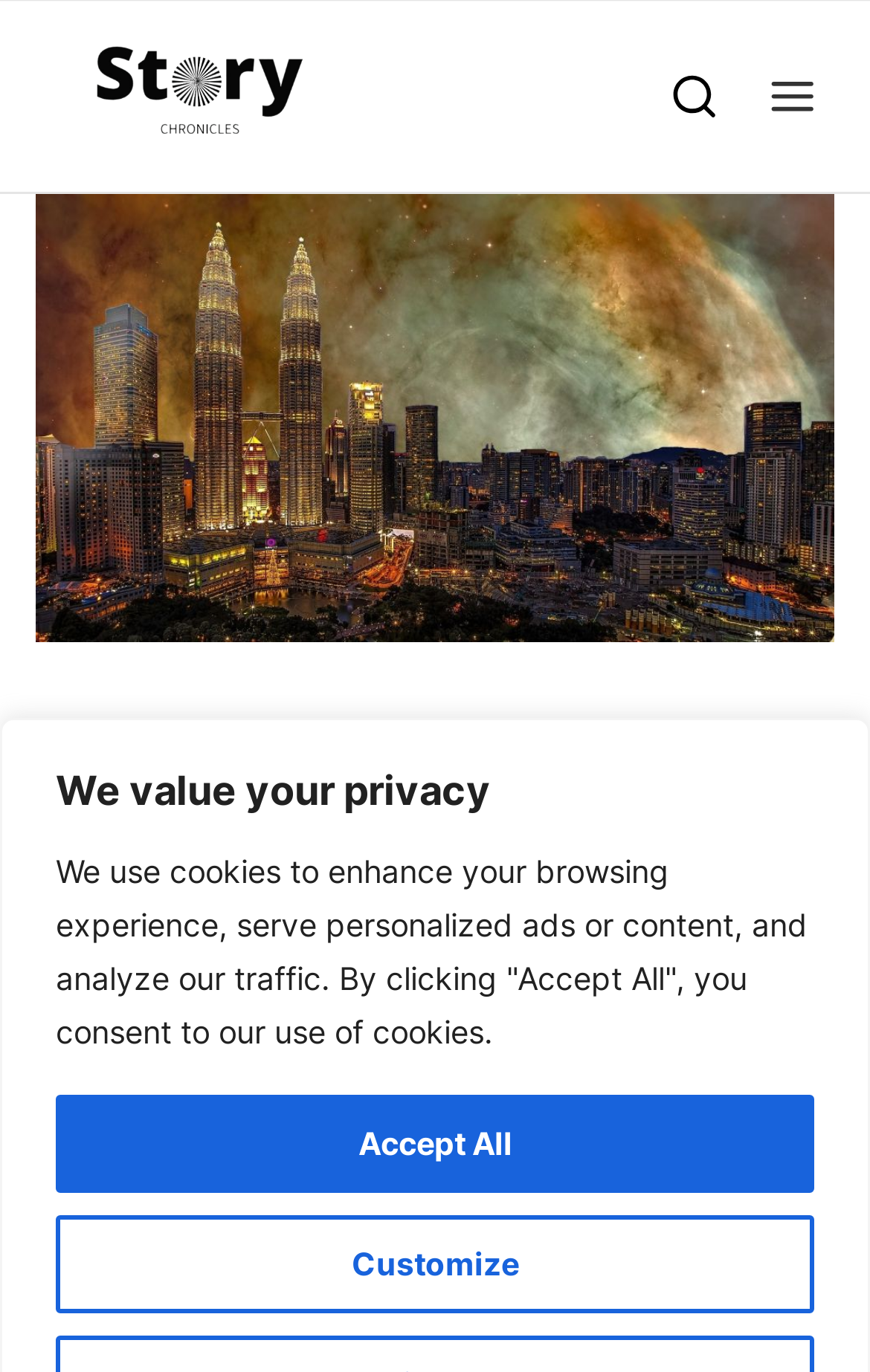Identify the coordinates of the bounding box for the element that must be clicked to accomplish the instruction: "Visit Story Chronicles".

[0.041, 0.0, 0.426, 0.139]